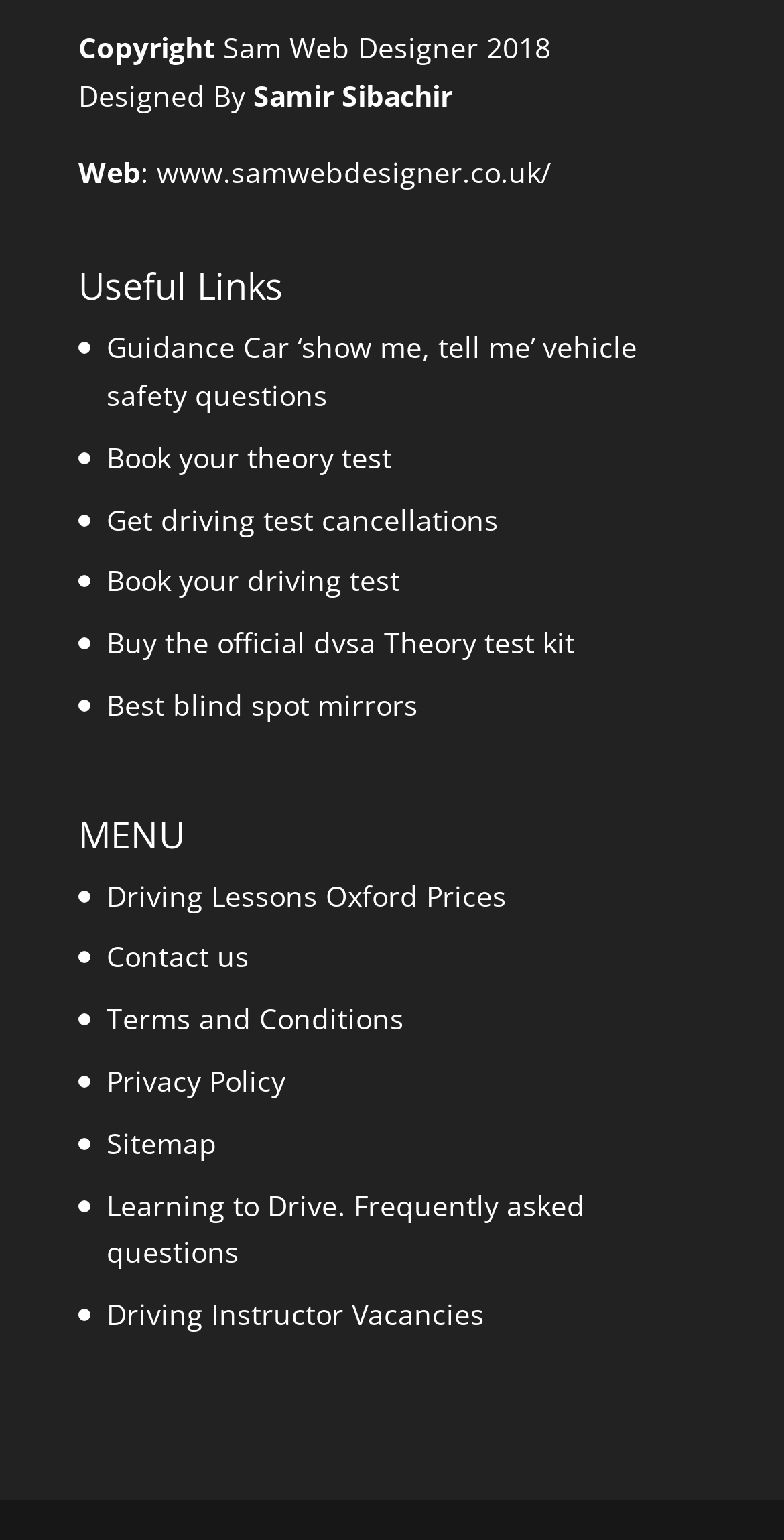Please indicate the bounding box coordinates of the element's region to be clicked to achieve the instruction: "Go to 'Driving Lessons Oxford Prices'". Provide the coordinates as four float numbers between 0 and 1, i.e., [left, top, right, bottom].

[0.136, 0.569, 0.646, 0.594]